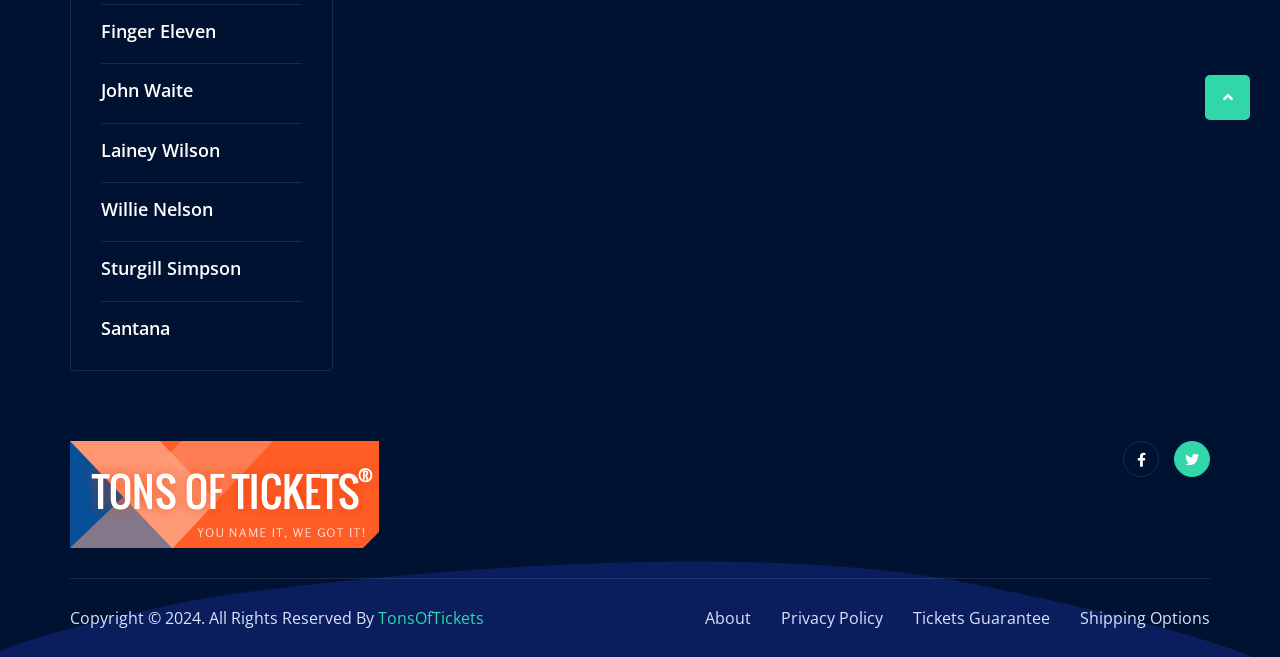From the given element description: "Sturgill Simpson", find the bounding box for the UI element. Provide the coordinates as four float numbers between 0 and 1, in the order [left, top, right, bottom].

[0.079, 0.392, 0.188, 0.427]